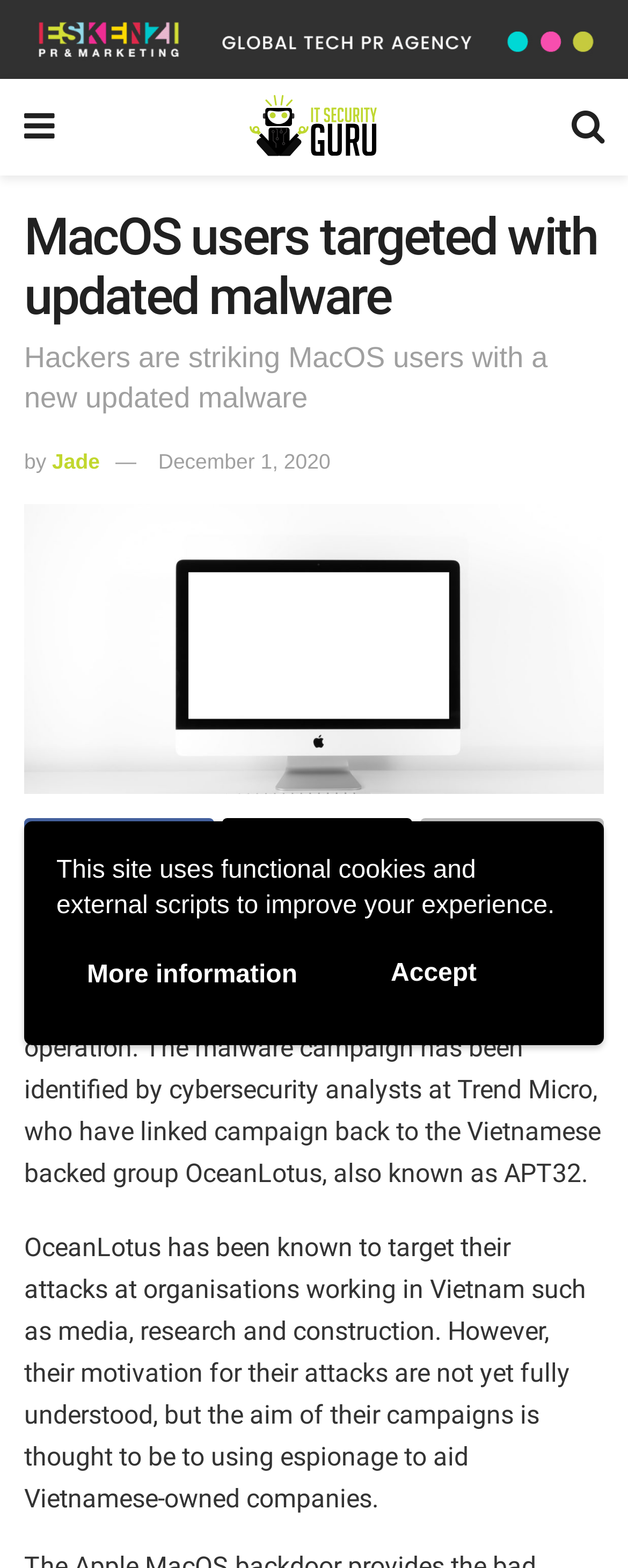Specify the bounding box coordinates of the element's area that should be clicked to execute the given instruction: "Visit the 'IT Security Guru' website". The coordinates should be four float numbers between 0 and 1, i.e., [left, top, right, bottom].

[0.398, 0.06, 0.6, 0.101]